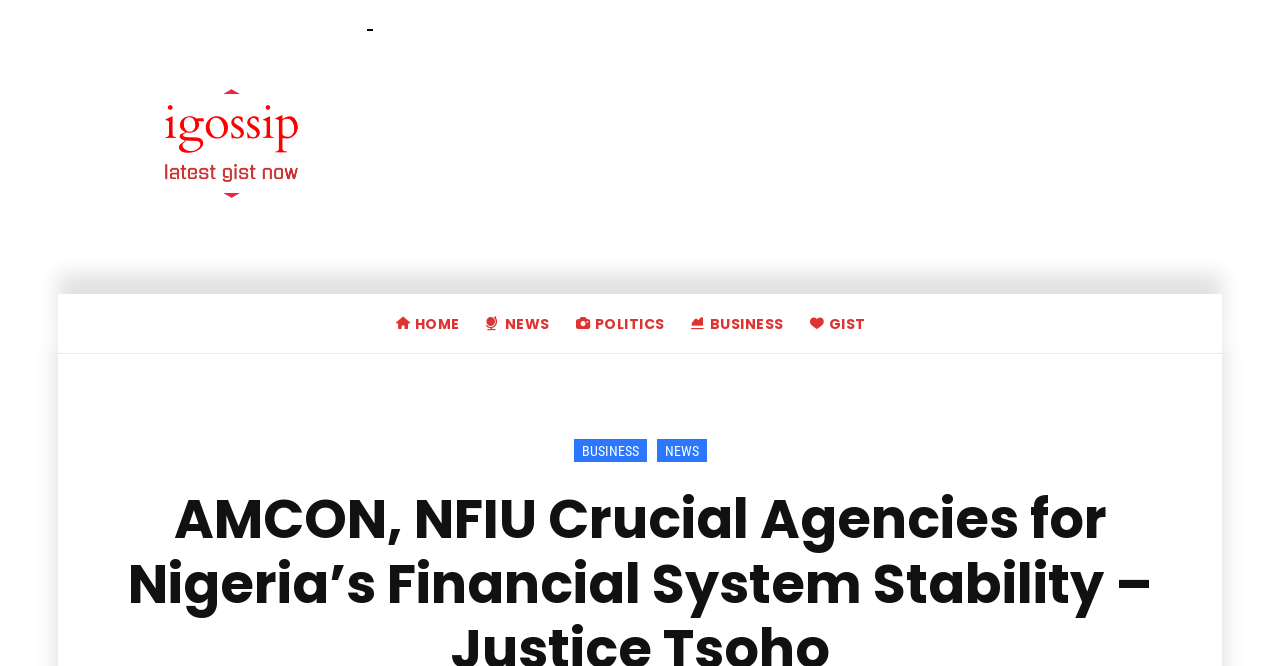Please locate and generate the primary heading on this webpage.

AMCON, NFIU Crucial Agencies for Nigeria’s Financial System Stability – Justice Tsoho